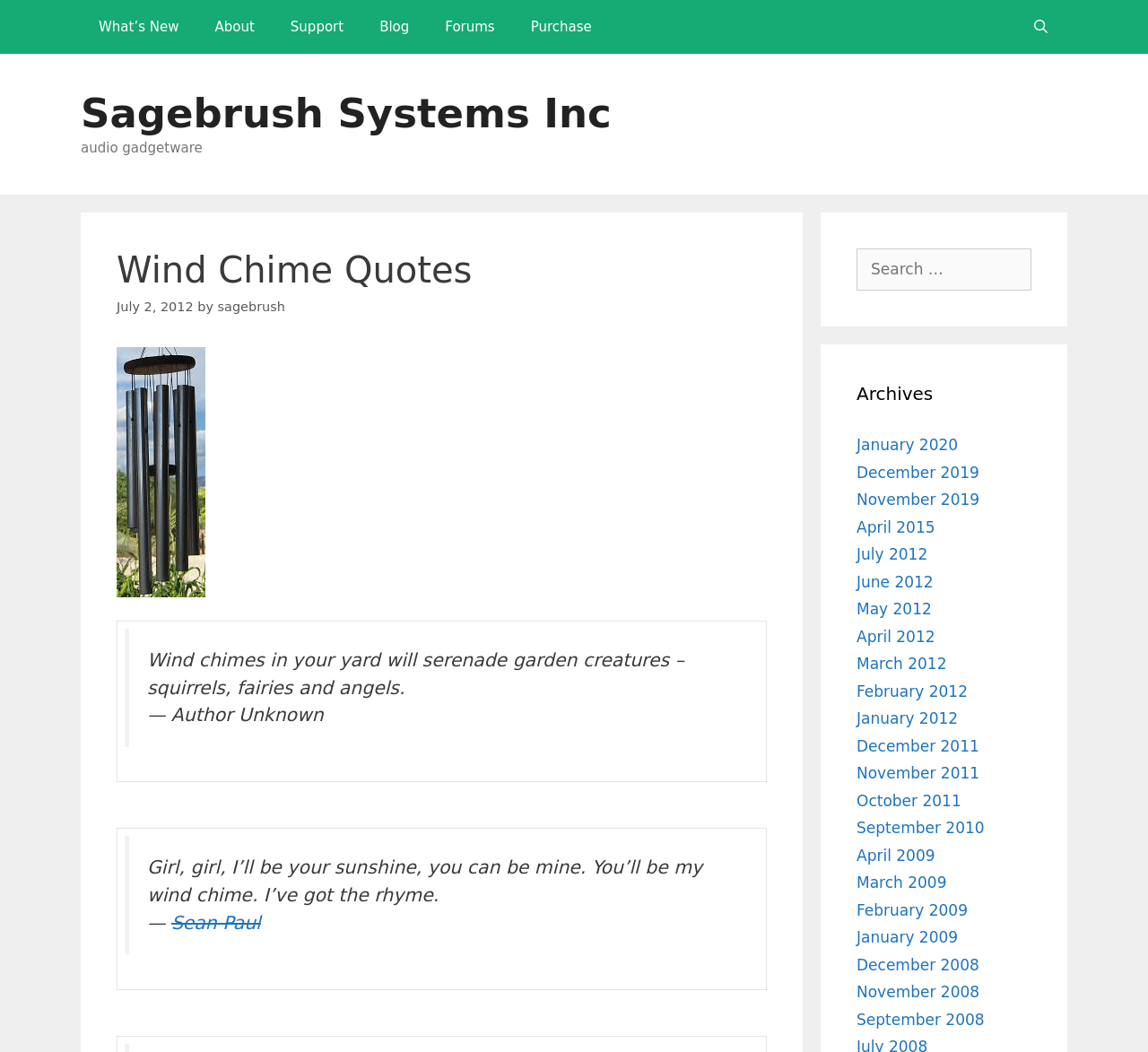Locate the bounding box coordinates of the item that should be clicked to fulfill the instruction: "Read the quote by Author Unknown".

[0.128, 0.669, 0.282, 0.69]